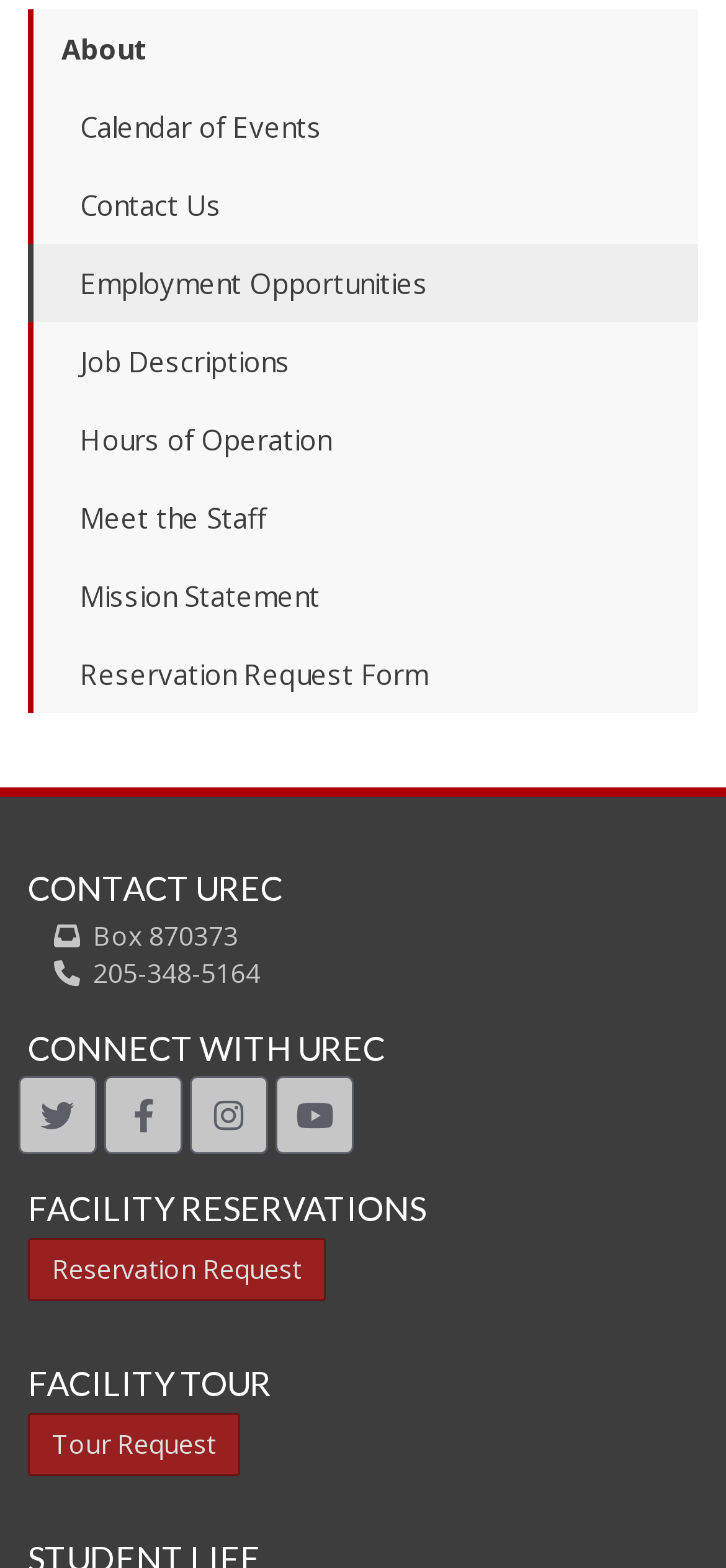What is the name of the section that lists events and employment opportunities?
Provide an in-depth and detailed answer to the question.

I found the 'Calendar of Events' link as one of the tabs under the main tab list, which also includes links to 'Contact Us', 'Employment Opportunities', and other related sections.